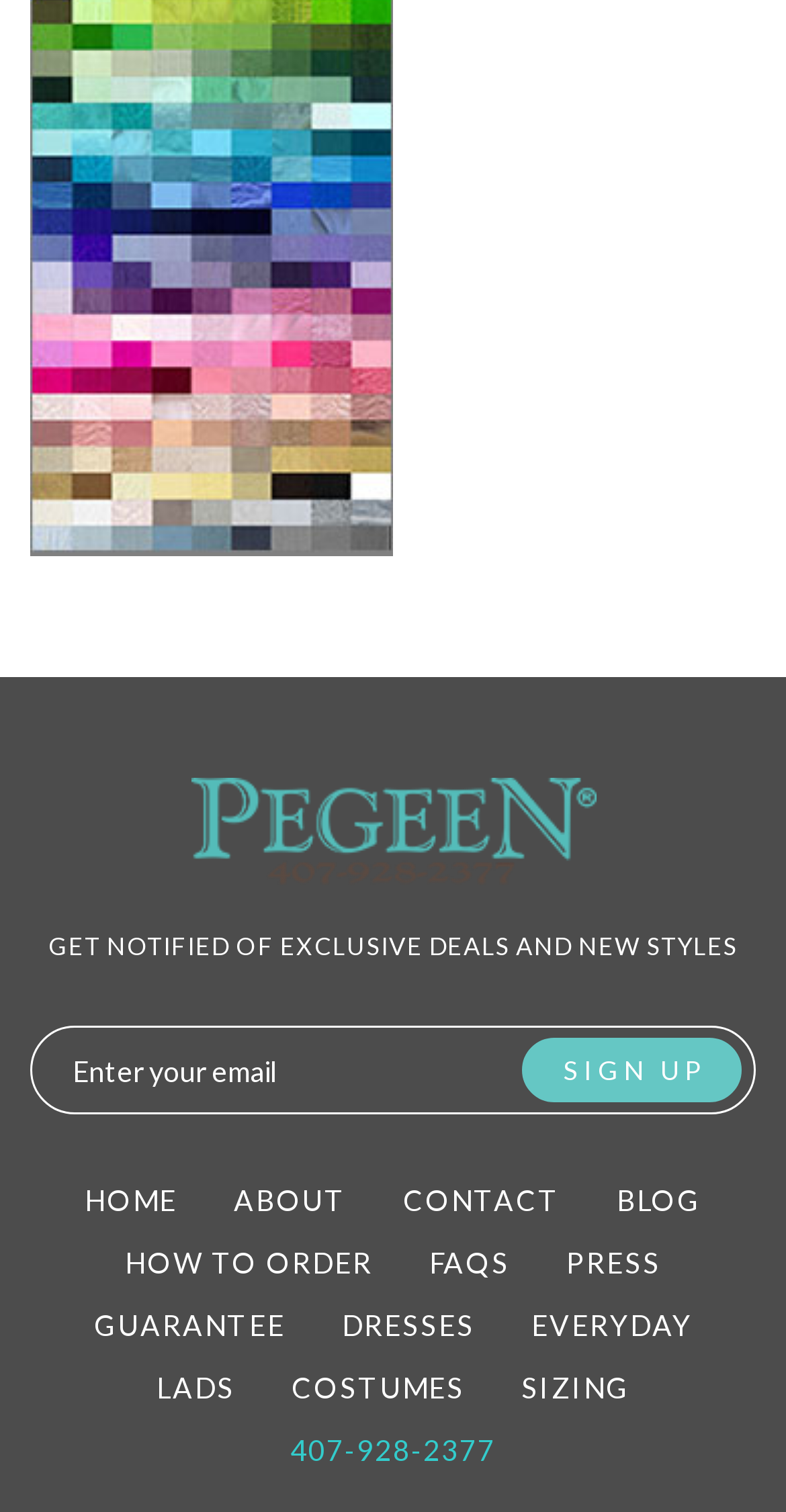Find the bounding box of the web element that fits this description: "Sign up".

[0.664, 0.686, 0.944, 0.729]